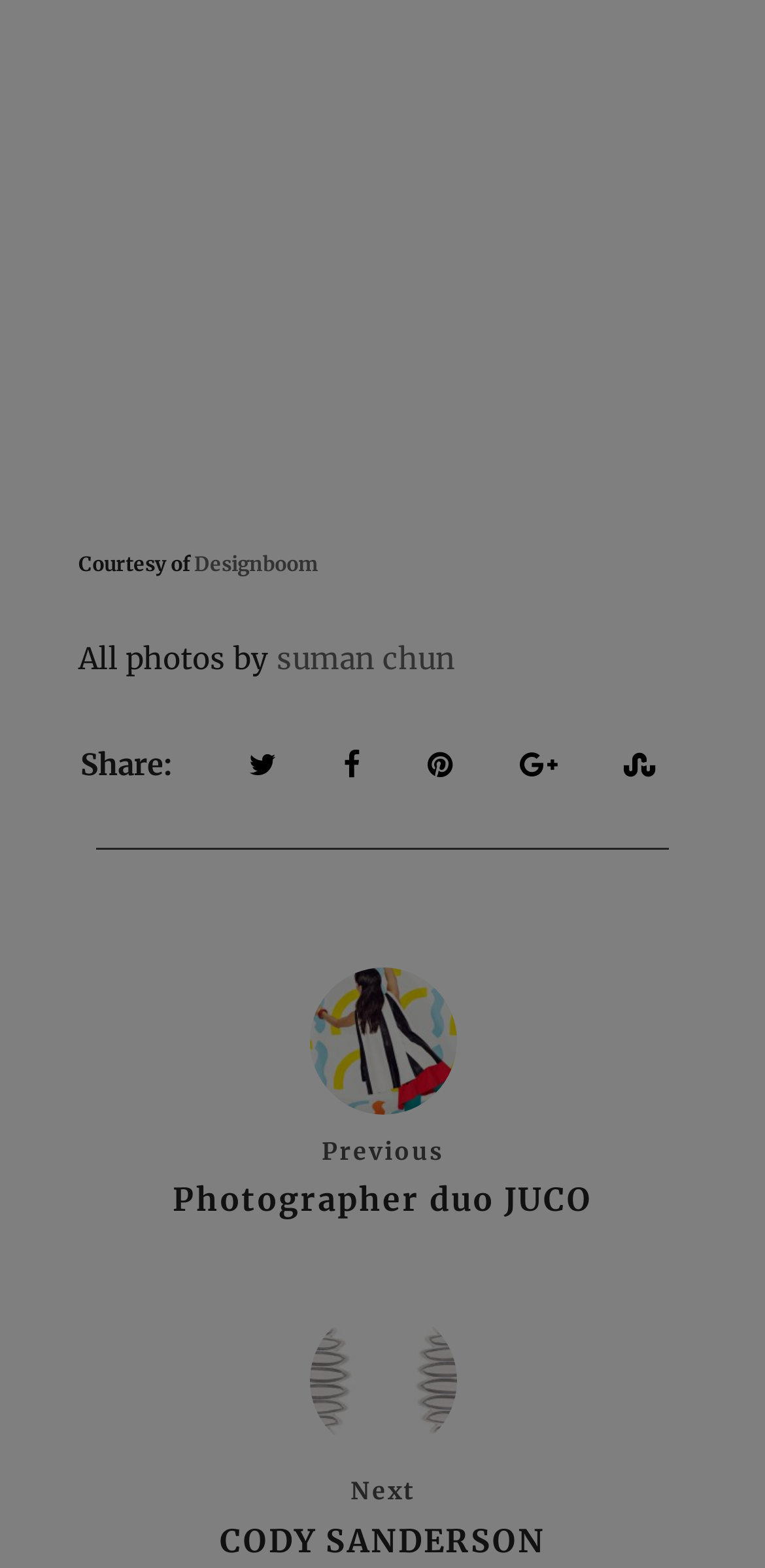Locate the bounding box coordinates of the element I should click to achieve the following instruction: "Explore the recent posts".

None